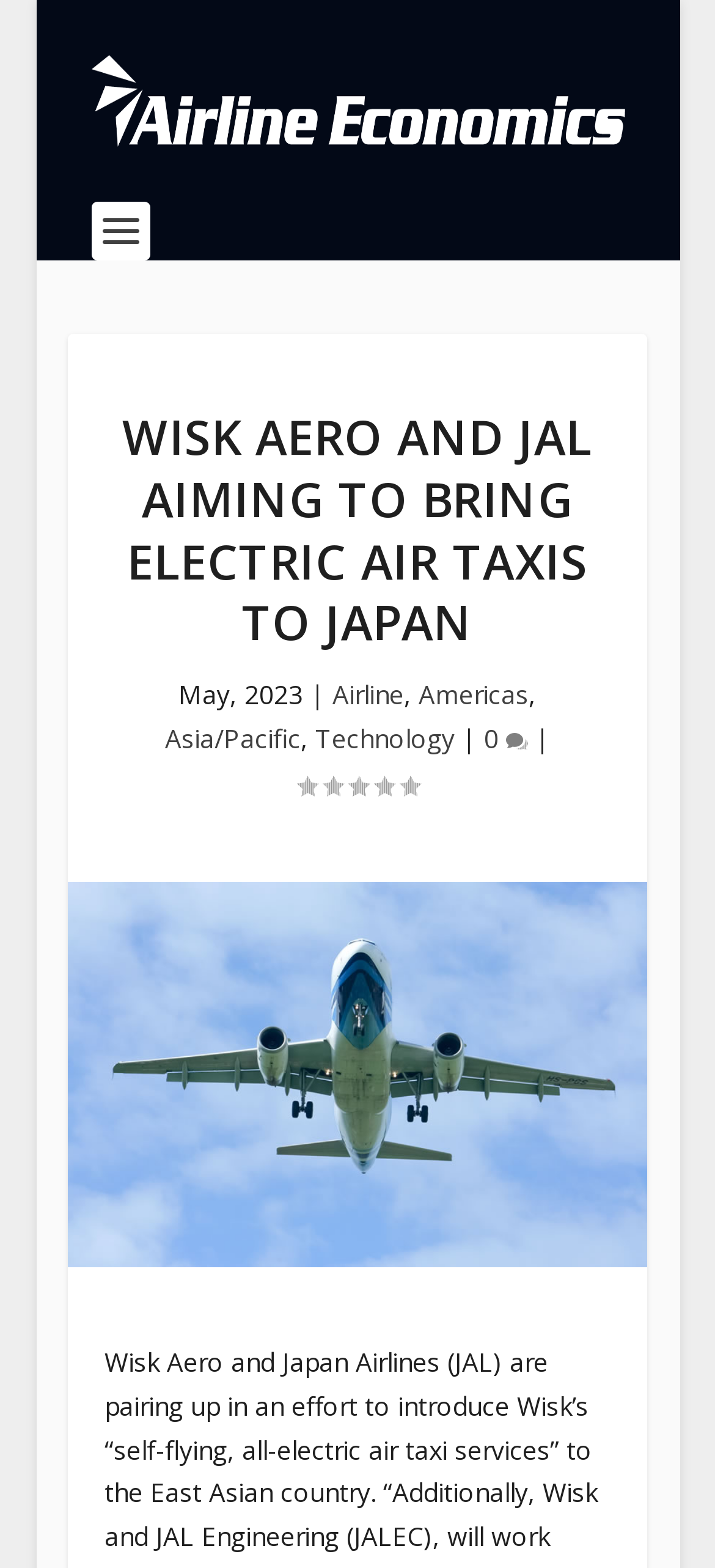Detail the webpage's structure and highlights in your description.

The webpage is about aviation news, specifically an article titled "Wisk Aero and JAL aiming to bring electric air taxis to Japan". At the top, there is a link to the website's main page, "Aviation News - daily news dedicated to the global aviation industry", accompanied by an image with the same title. 

Below the title, there is a heading that repeats the article title in all capital letters. To the right of the heading, there is a date "May, 2023" followed by a vertical line and then a series of links to categories, including "Airline", "Americas", "Asia/Pacific", and "Technology", separated by commas and vertical lines. 

Further down, there is a large image related to the article, taking up most of the width of the page. At the bottom of the image, there is a link with a comment count and a rating indicator with a score of 0.00.